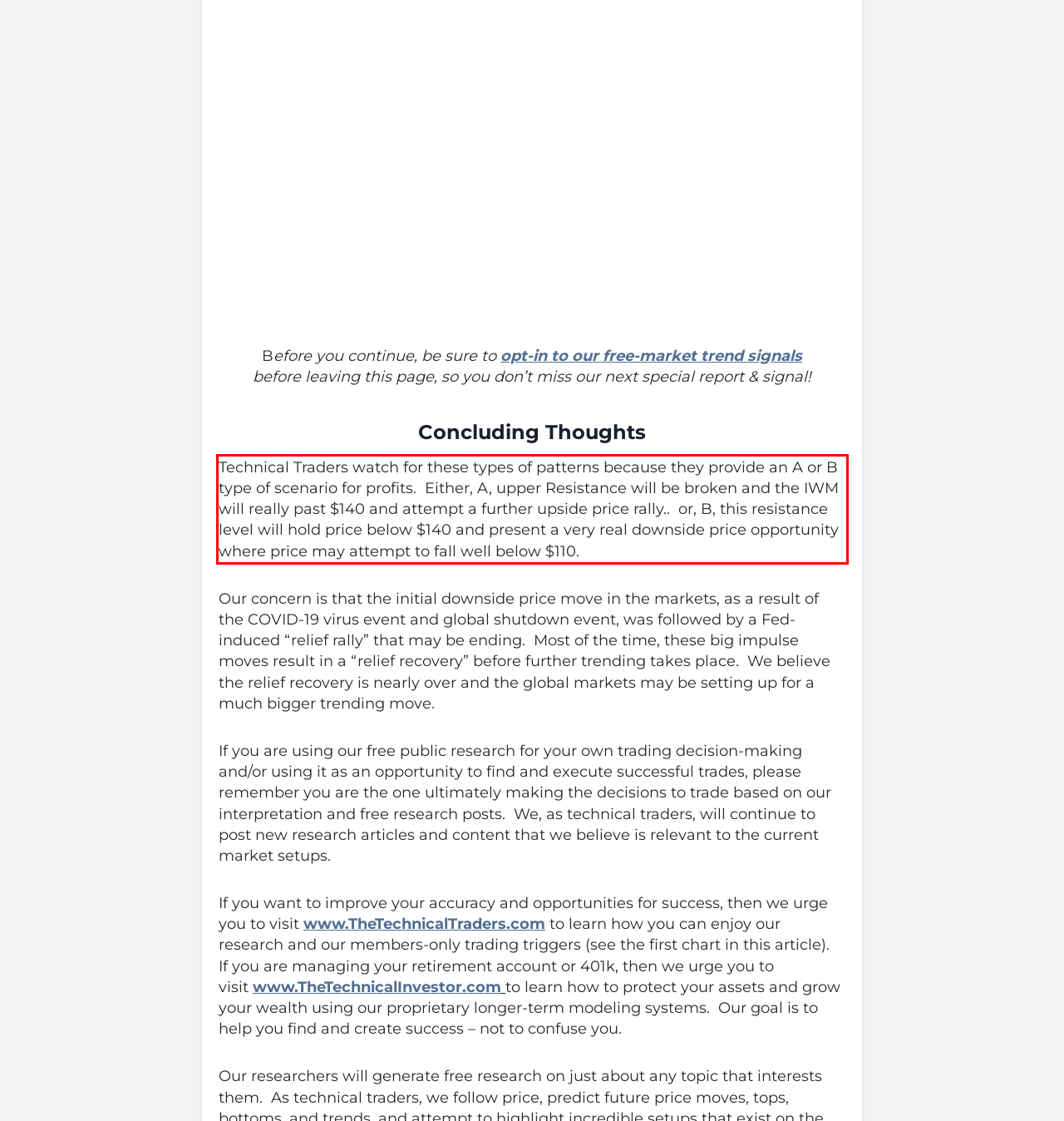Examine the webpage screenshot, find the red bounding box, and extract the text content within this marked area.

Technical Traders watch for these types of patterns because they provide an A or B type of scenario for profits. Either, A, upper Resistance will be broken and the IWM will really past $140 and attempt a further upside price rally.. or, B, this resistance level will hold price below $140 and present a very real downside price opportunity where price may attempt to fall well below $110.